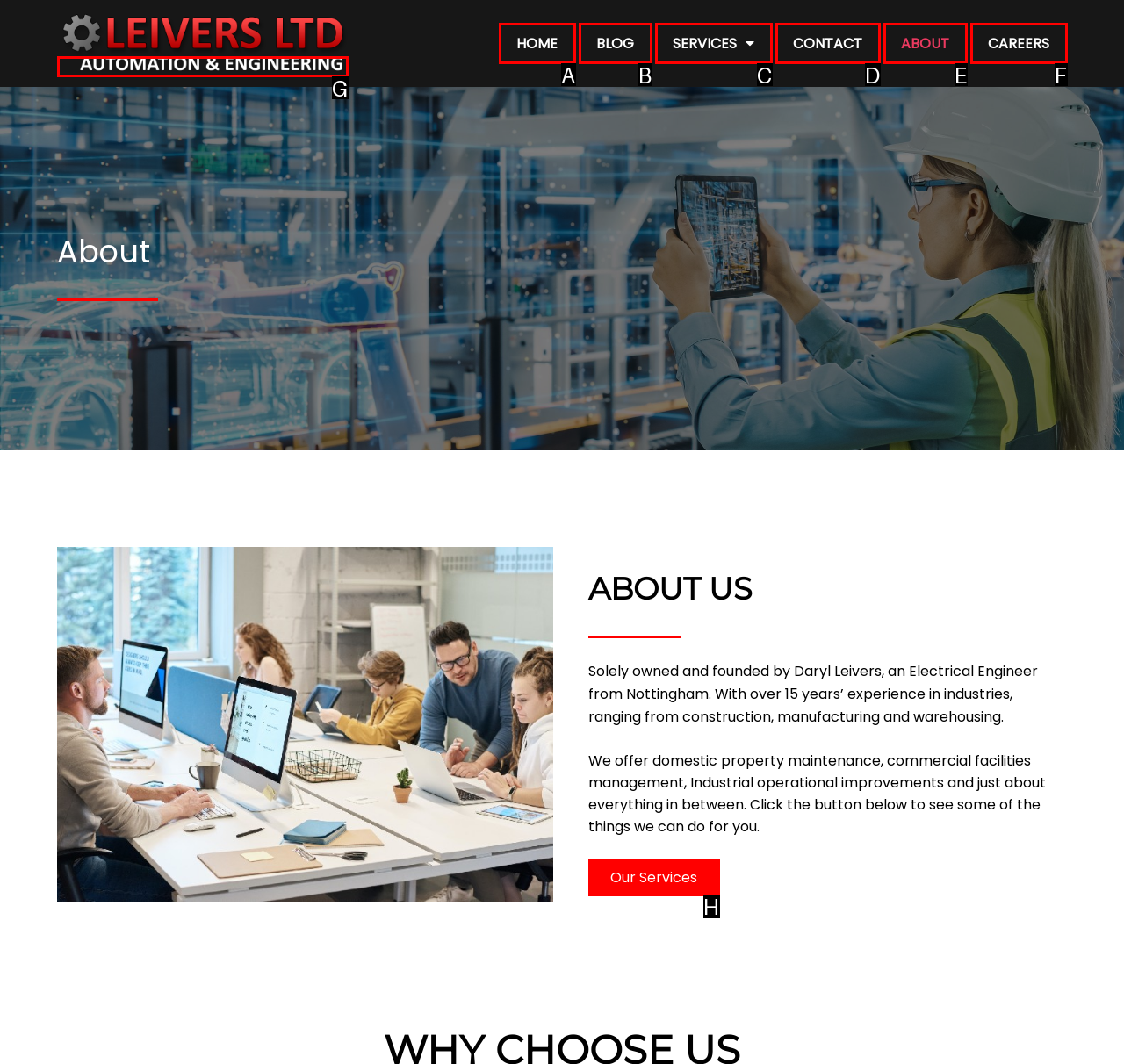Determine which HTML element to click on in order to complete the action: go to HOME page.
Reply with the letter of the selected option.

A